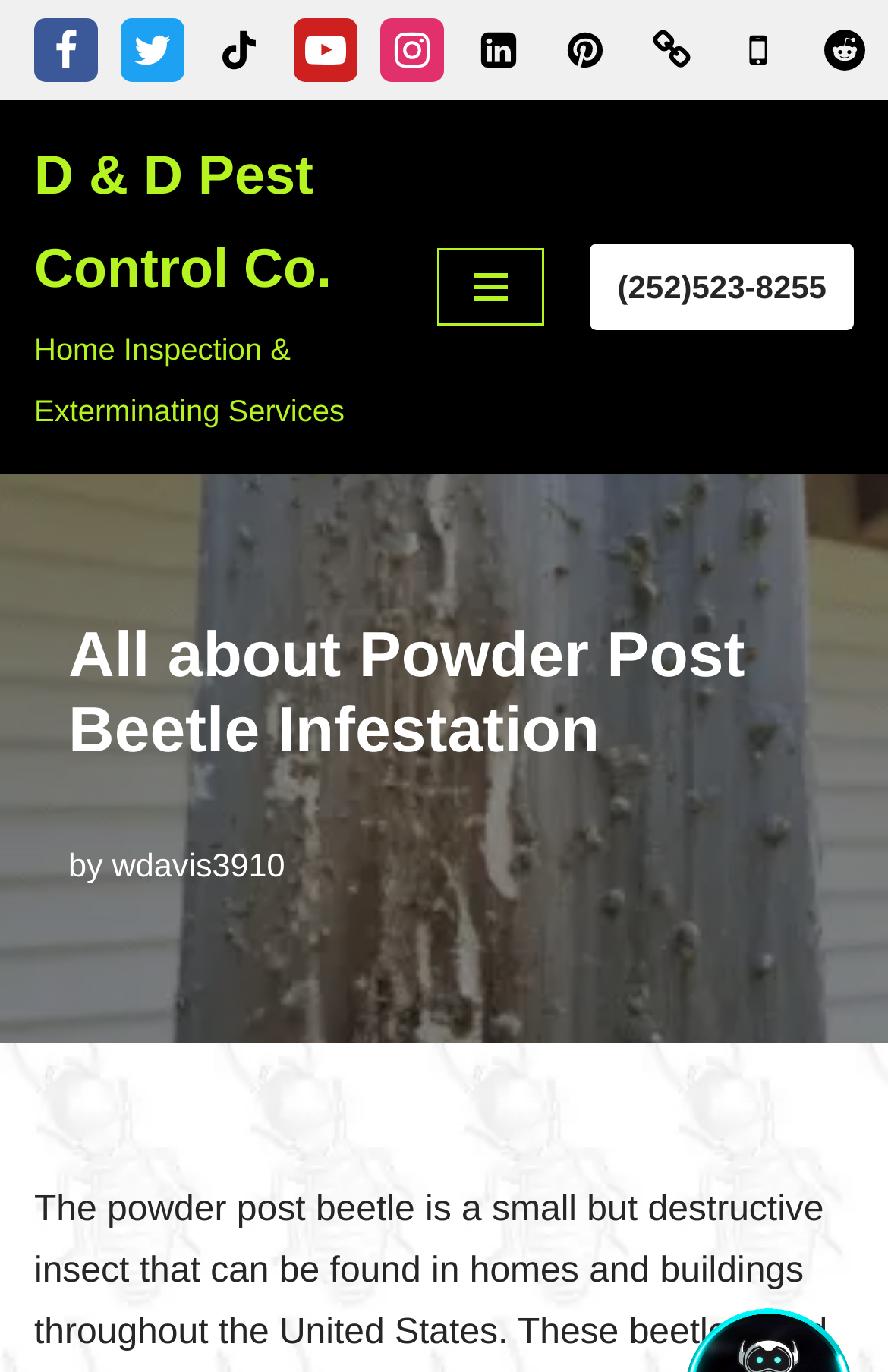Could you determine the bounding box coordinates of the clickable element to complete the instruction: "Learn about Well-being"? Provide the coordinates as four float numbers between 0 and 1, i.e., [left, top, right, bottom].

None